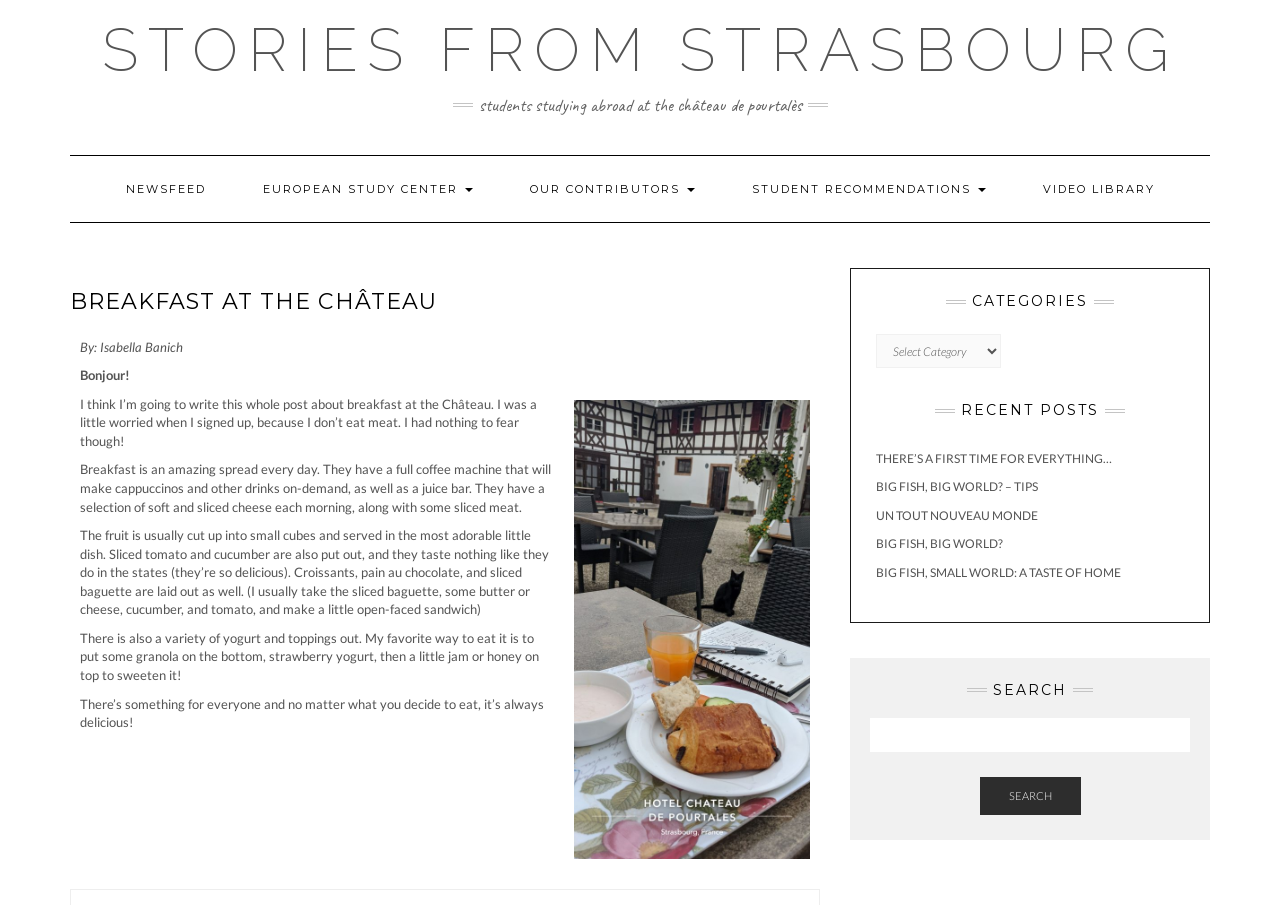Identify the bounding box coordinates for the UI element described as follows: Search. Use the format (top-left x, top-left y, bottom-right x, bottom-right y) and ensure all values are floating point numbers between 0 and 1.

[0.765, 0.859, 0.844, 0.9]